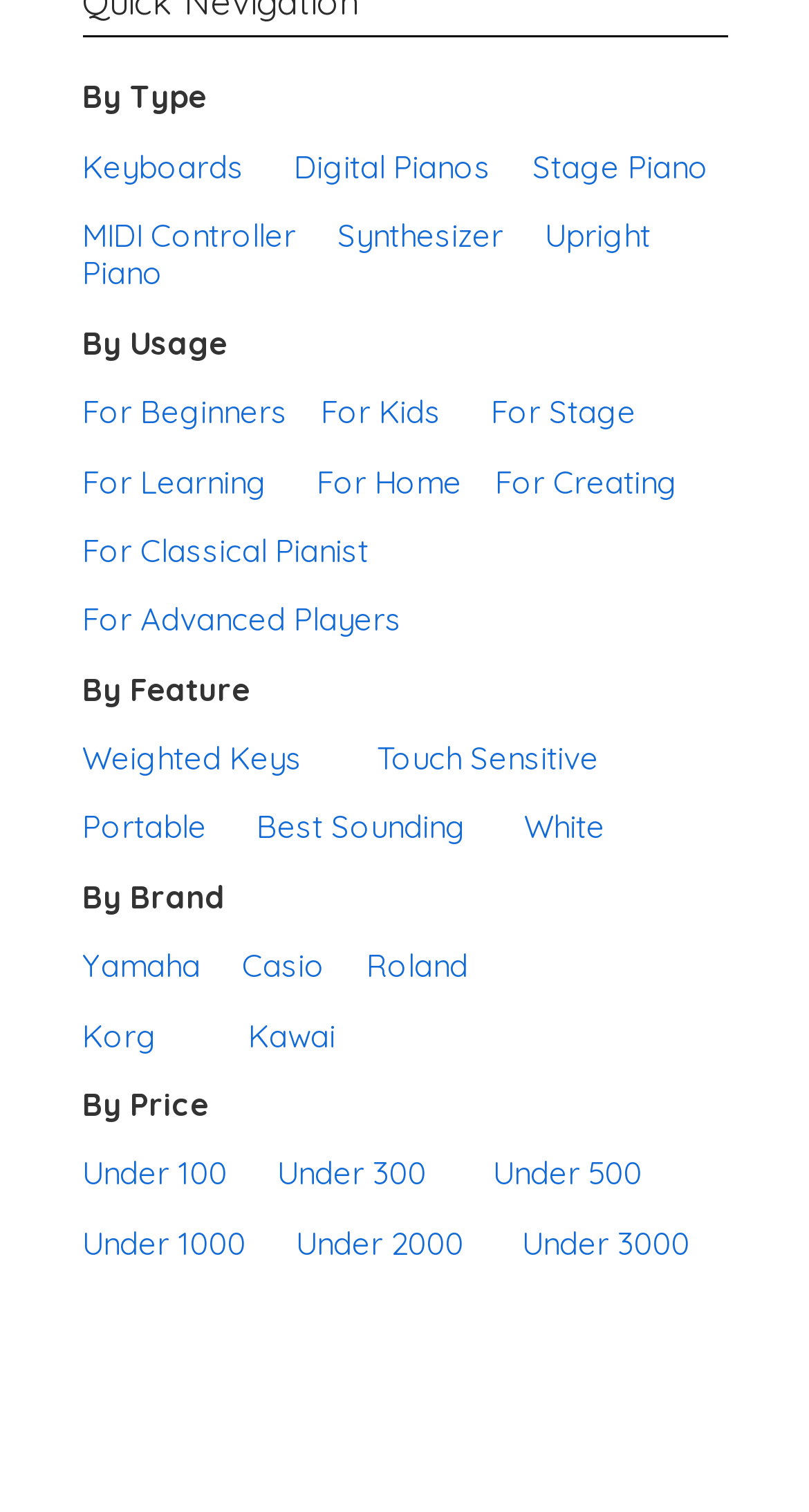Give a one-word or one-phrase response to the question: 
What types of pianos are categorized by type?

Keyboards, Digital Pianos, Stage Piano, MIDI Controller, Synthesizer, Upright Piano